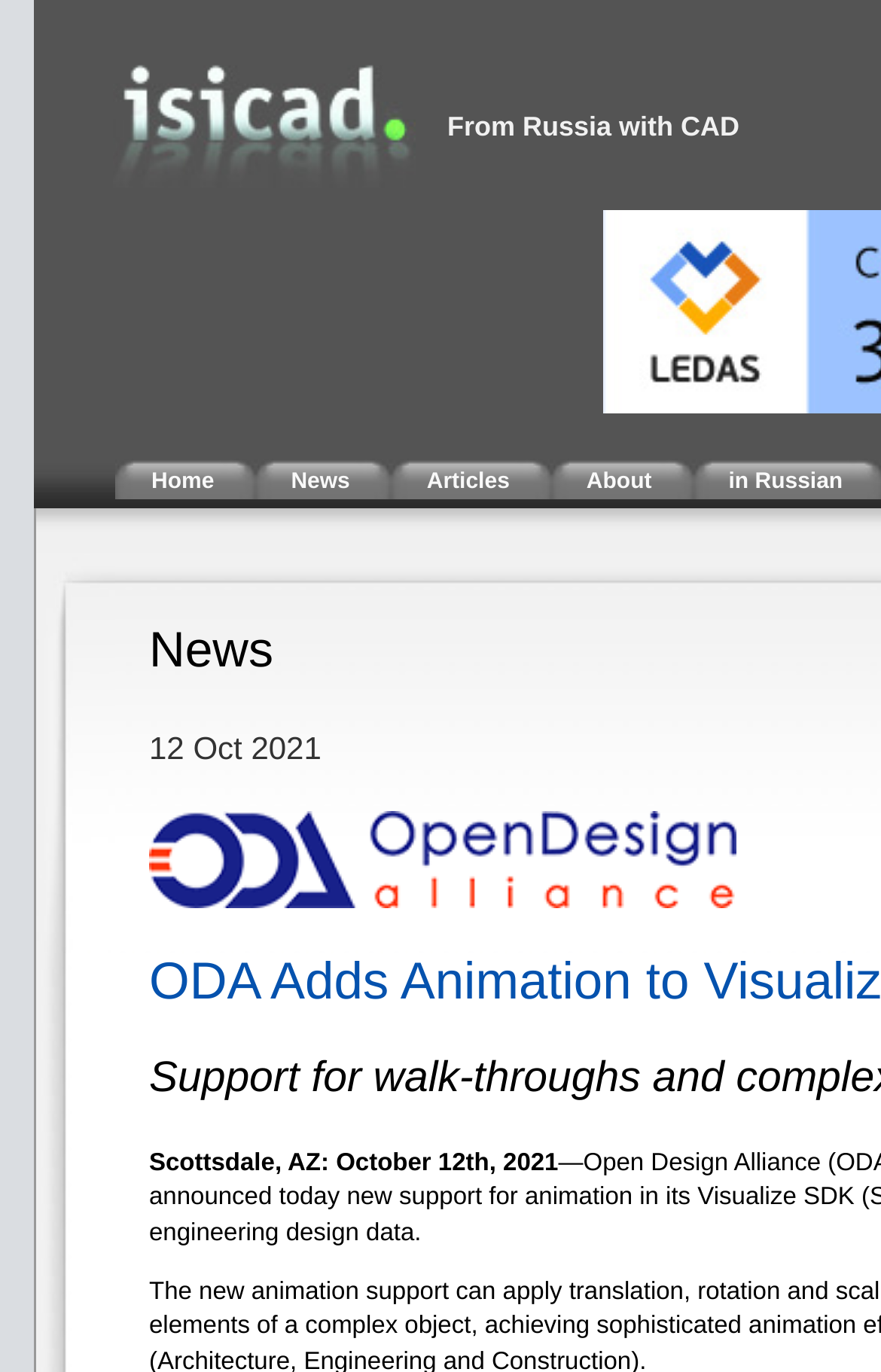Write a detailed summary of the webpage, including text, images, and layout.

The webpage is titled "isicad :: ODA Adds Animation to Visualize" and features a prominent image at the top left corner, taking up about a third of the screen width. Below the image, there is a heading "From Russia with CAD" in a larger font size.

The top navigation menu is located below the heading, consisting of four links: "Home", "News", "Articles", and "About", arranged horizontally from left to right. The "About" link is accompanied by a smaller image on its left side, which is positioned about halfway down the page.

Further down the page, there is a larger image that spans about two-thirds of the screen width, located below the navigation menu. Above this image, there is a date and location text "Scottsdale, AZ: October 12th, 2021".